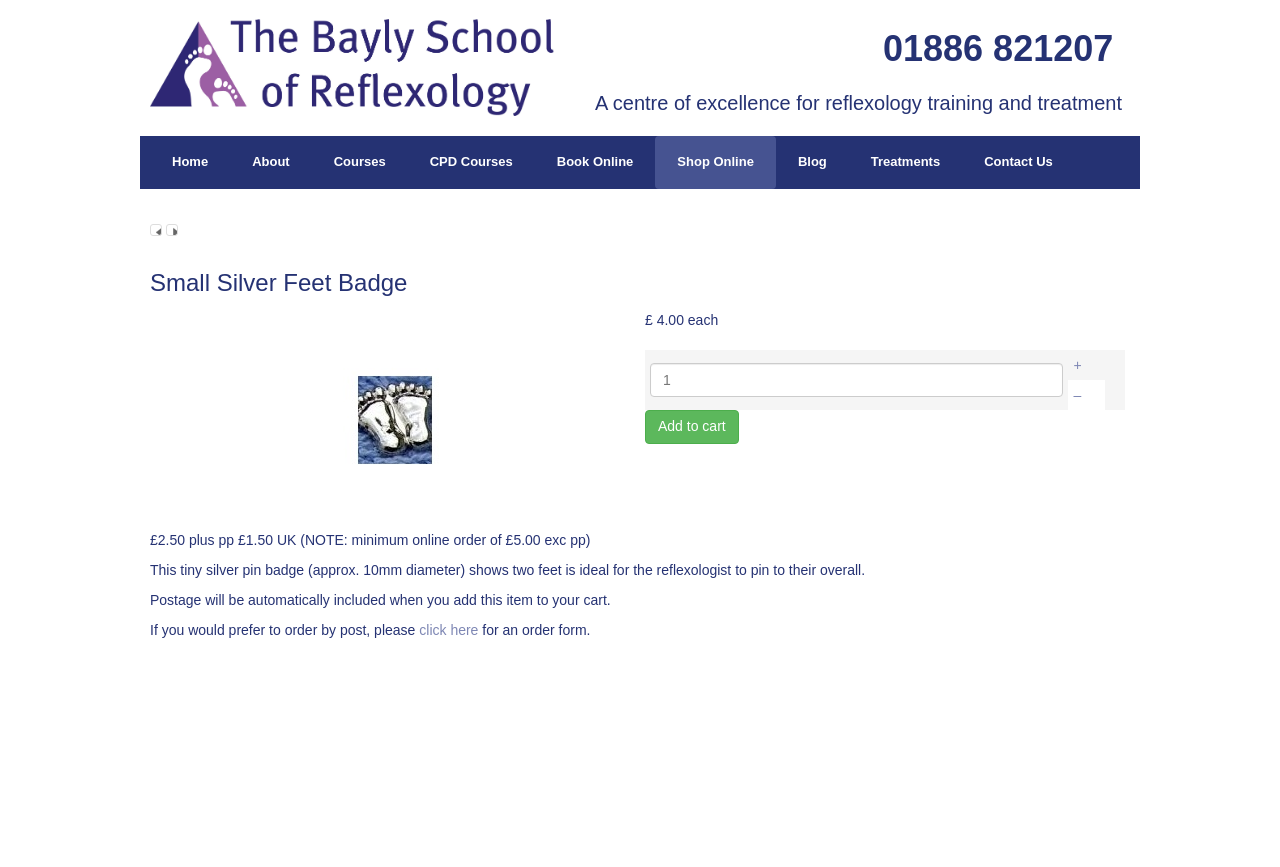Show the bounding box coordinates of the region that should be clicked to follow the instruction: "Click silverfeetbadge_199528736."

[0.23, 0.474, 0.387, 0.492]